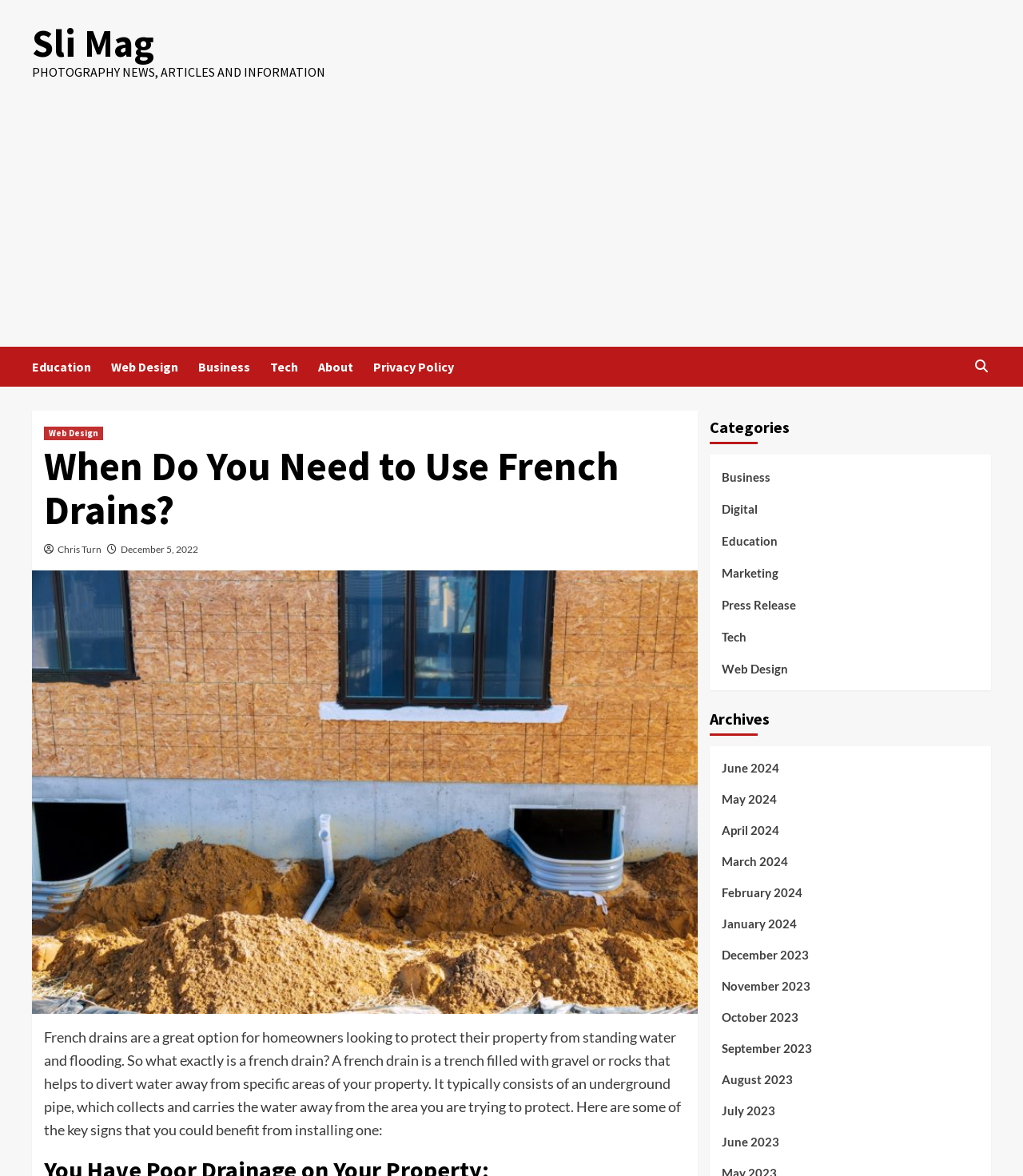Give a one-word or one-phrase response to the question:
Who wrote the article 'When Do You Need to Use French Drains?'?

Chris Turn